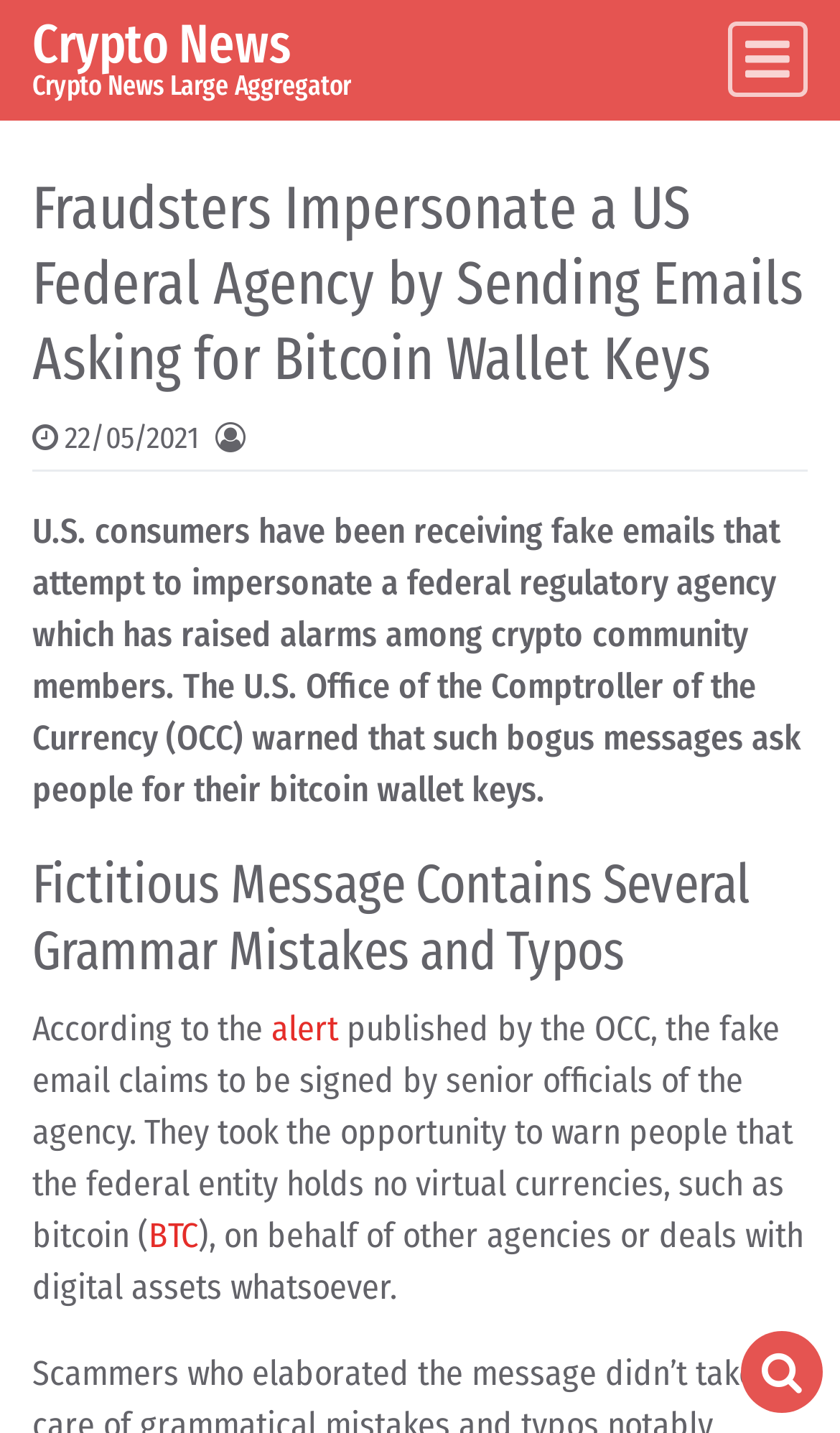From the image, can you give a detailed response to the question below:
What is the mistake in the fictitious message?

The article mentions that the fictitious message contains several grammar mistakes and typos, which is a red flag for the recipients.